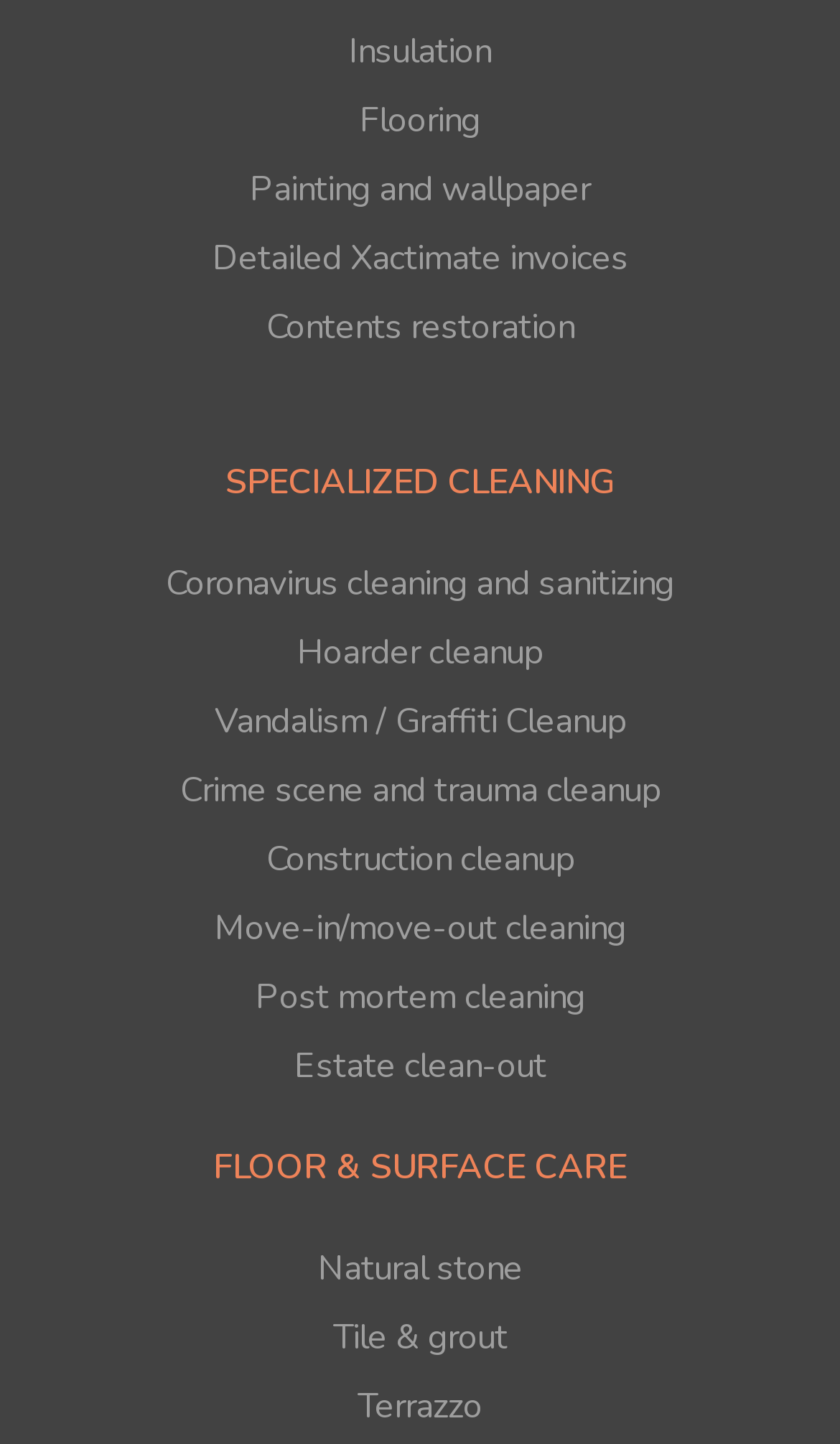Determine the bounding box coordinates for the area that should be clicked to carry out the following instruction: "Explore FLOOR & SURFACE CARE options".

[0.254, 0.792, 0.746, 0.825]